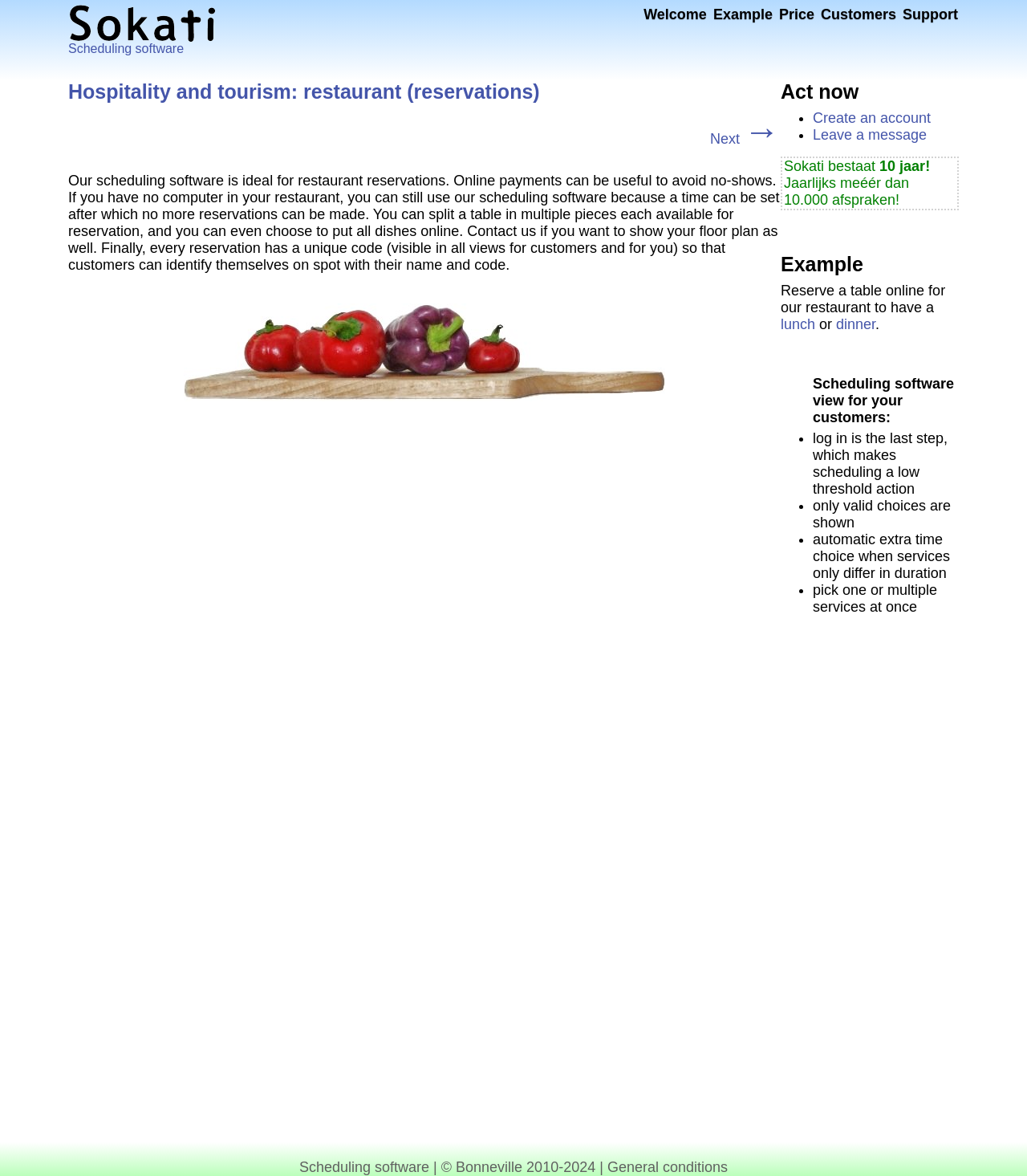What is the ideal industry for this scheduling software?
Relying on the image, give a concise answer in one word or a brief phrase.

Restaurant